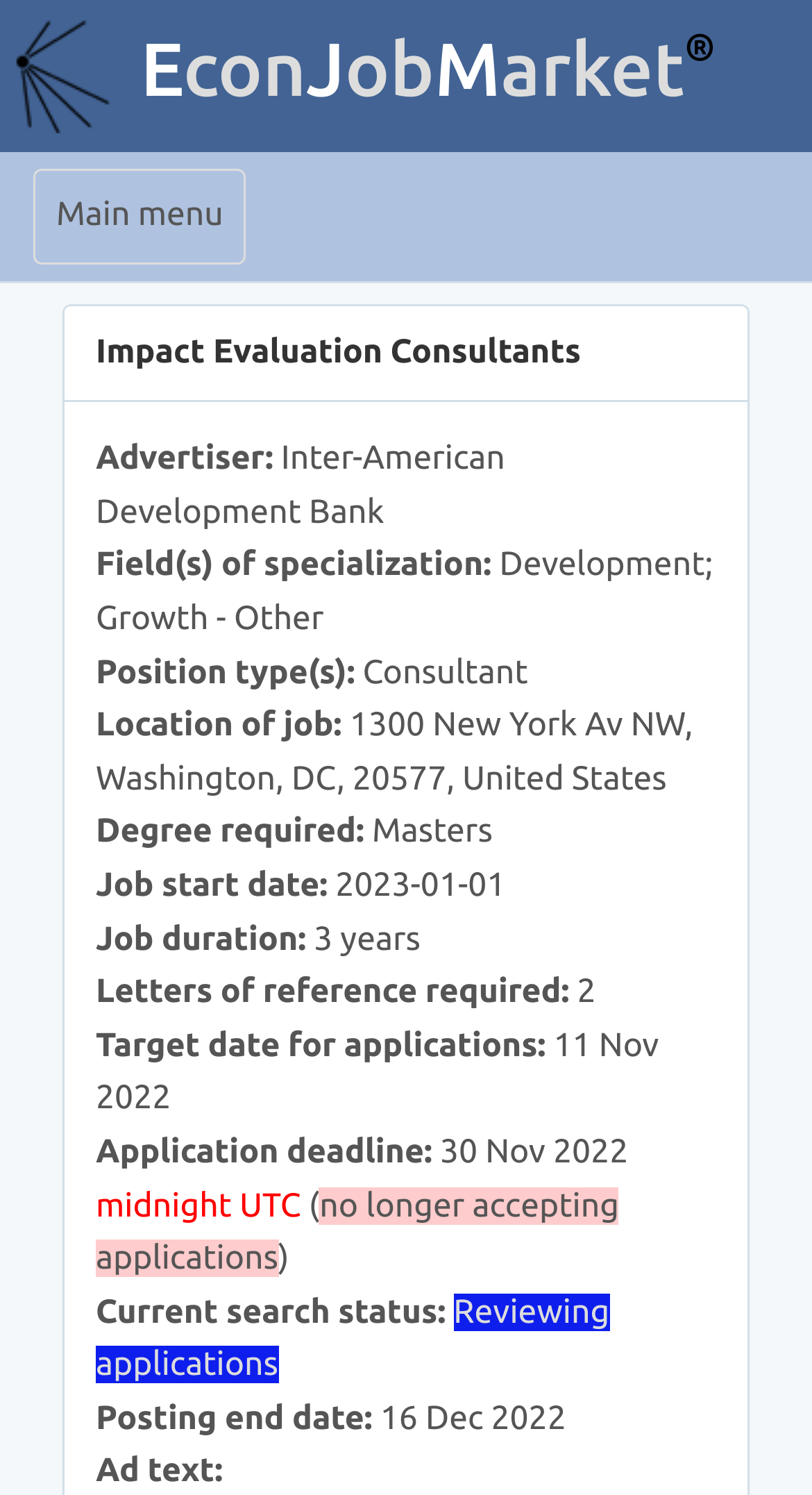Please provide a brief answer to the following inquiry using a single word or phrase:
What is the field of specialization for the job?

Development; Growth - Other